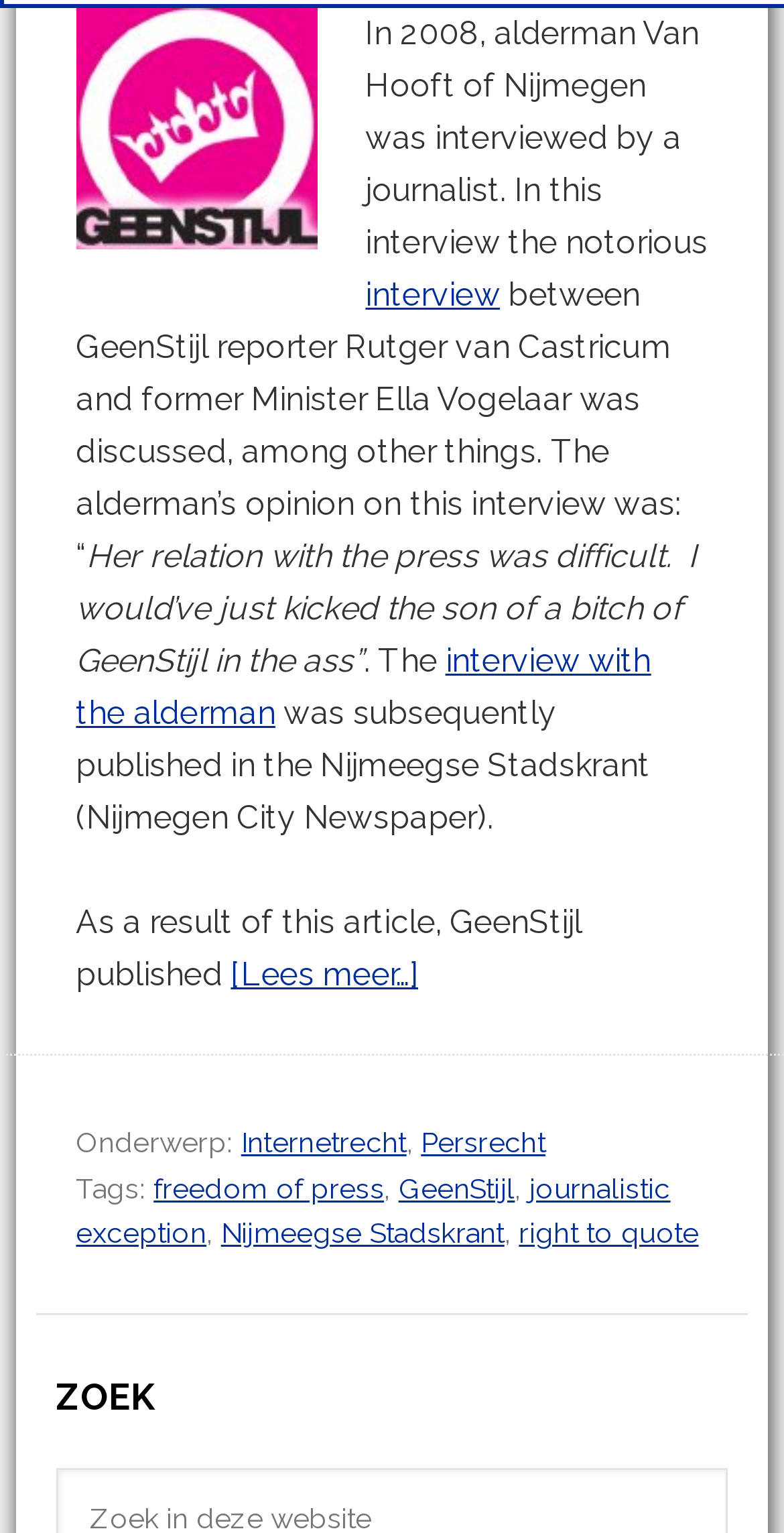Determine the bounding box coordinates in the format (top-left x, top-left y, bottom-right x, bottom-right y). Ensure all values are floating point numbers between 0 and 1. Identify the bounding box of the UI element described by: Log in

None